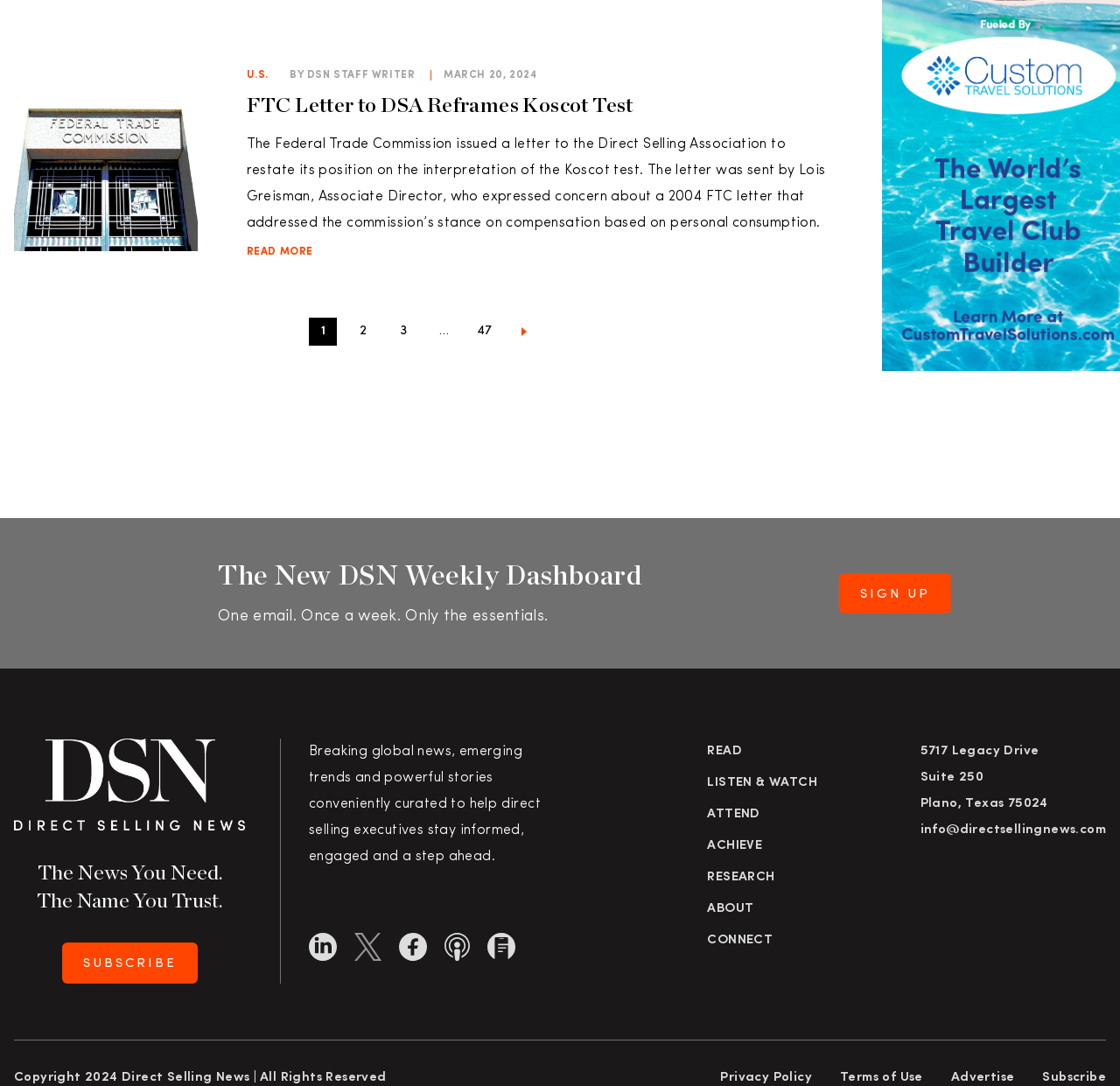Please determine the bounding box coordinates for the element that should be clicked to follow these instructions: "Subscribe to the newsletter".

[0.931, 0.986, 0.988, 0.998]